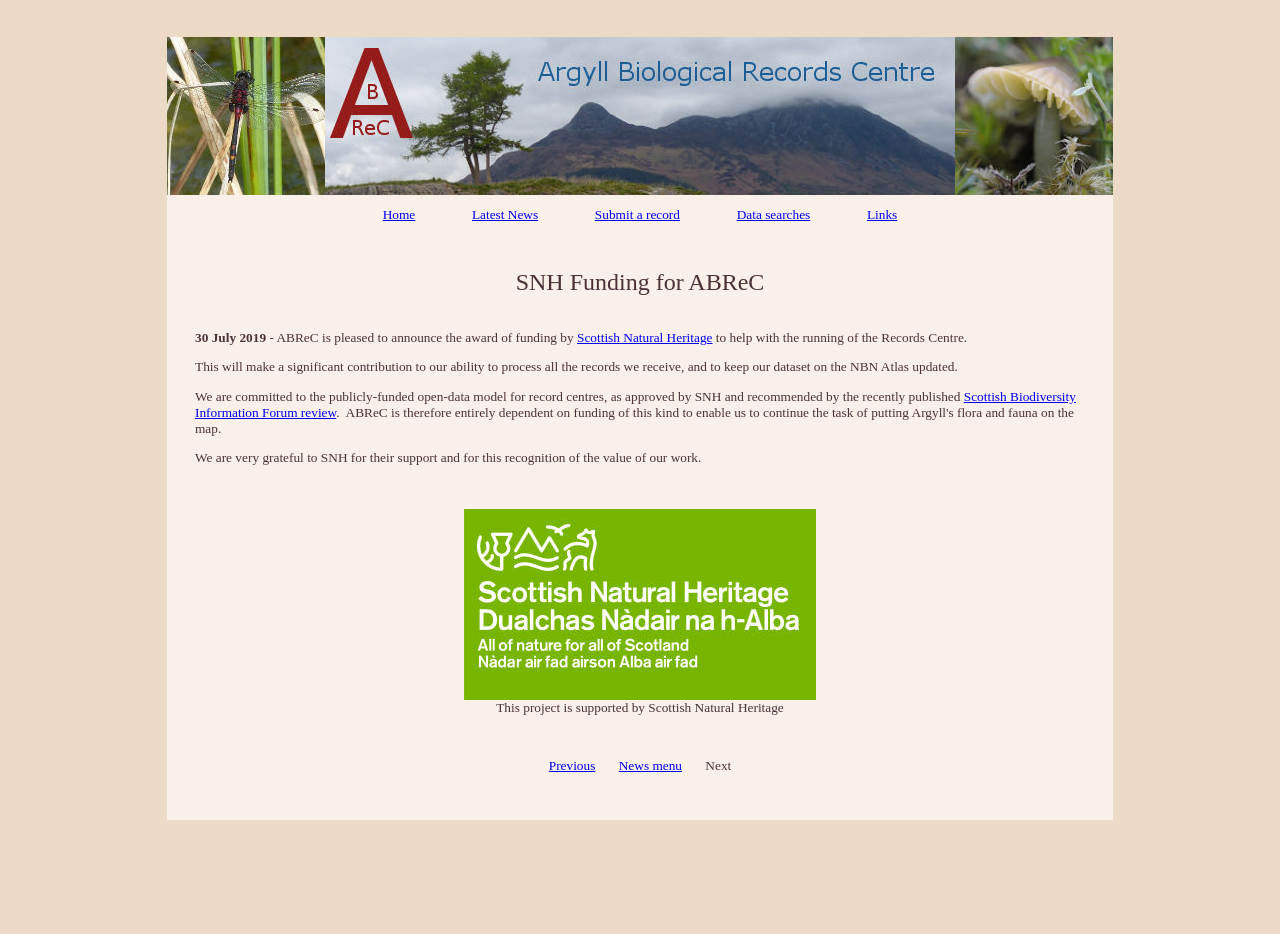Determine the main headline from the webpage and extract its text.

SNH Funding for ABReC